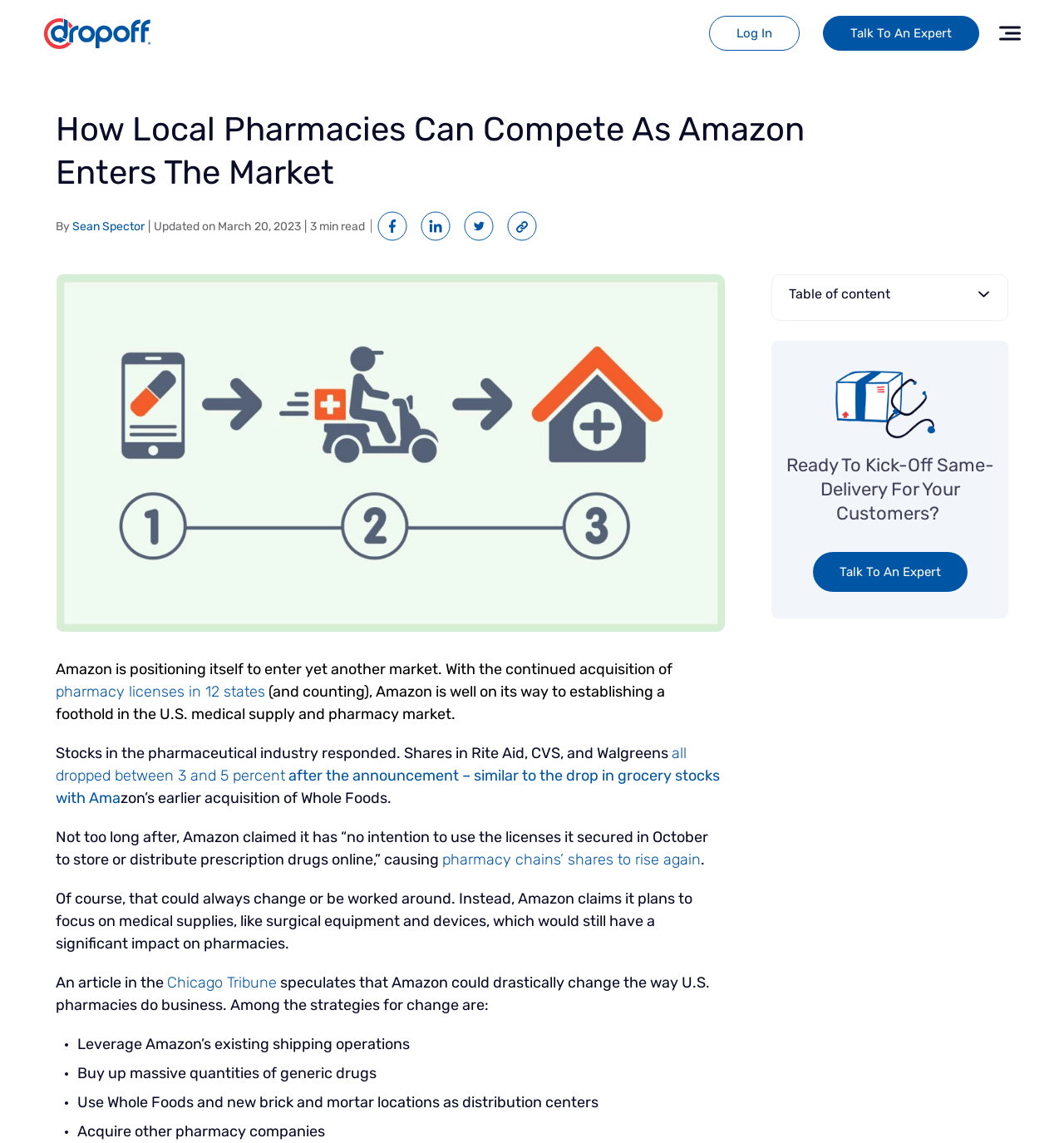Explain in detail what is displayed on the webpage.

This webpage is about how small local pharmacies can compete with Amazon, focusing on customer-centric initiatives like same-day delivery. At the top left, there is a link to "Dropoff" with an accompanying image. On the top right, there is a navigation menu labeled "Header Menu" with a button. Below the navigation menu, there are two links: "Log in - opens in next tab" and "Talk To An Expert".

The main content of the webpage is divided into sections. The first section has a heading "How Local Pharmacies Can Compete As Amazon Enters The Market" followed by the author's name, "Sean Spector", and the date "Updated on March 20, 2023". There are four social media links with accompanying images below the heading.

The article discusses Amazon's entry into the pharmacy market, its acquisition of pharmacy licenses, and its potential impact on the pharmaceutical industry. The text is divided into paragraphs, with links to external sources, such as the Chicago Tribune, and quotes from Amazon's statements.

On the right side of the webpage, there is a complementary section with a heading "Table of content". Below the main content, there is an image labeled "post-cta-icon" and a call-to-action text "Ready To Kick-Off Same-Delivery For Your Customers?" with a link to "Talk To An Expert".